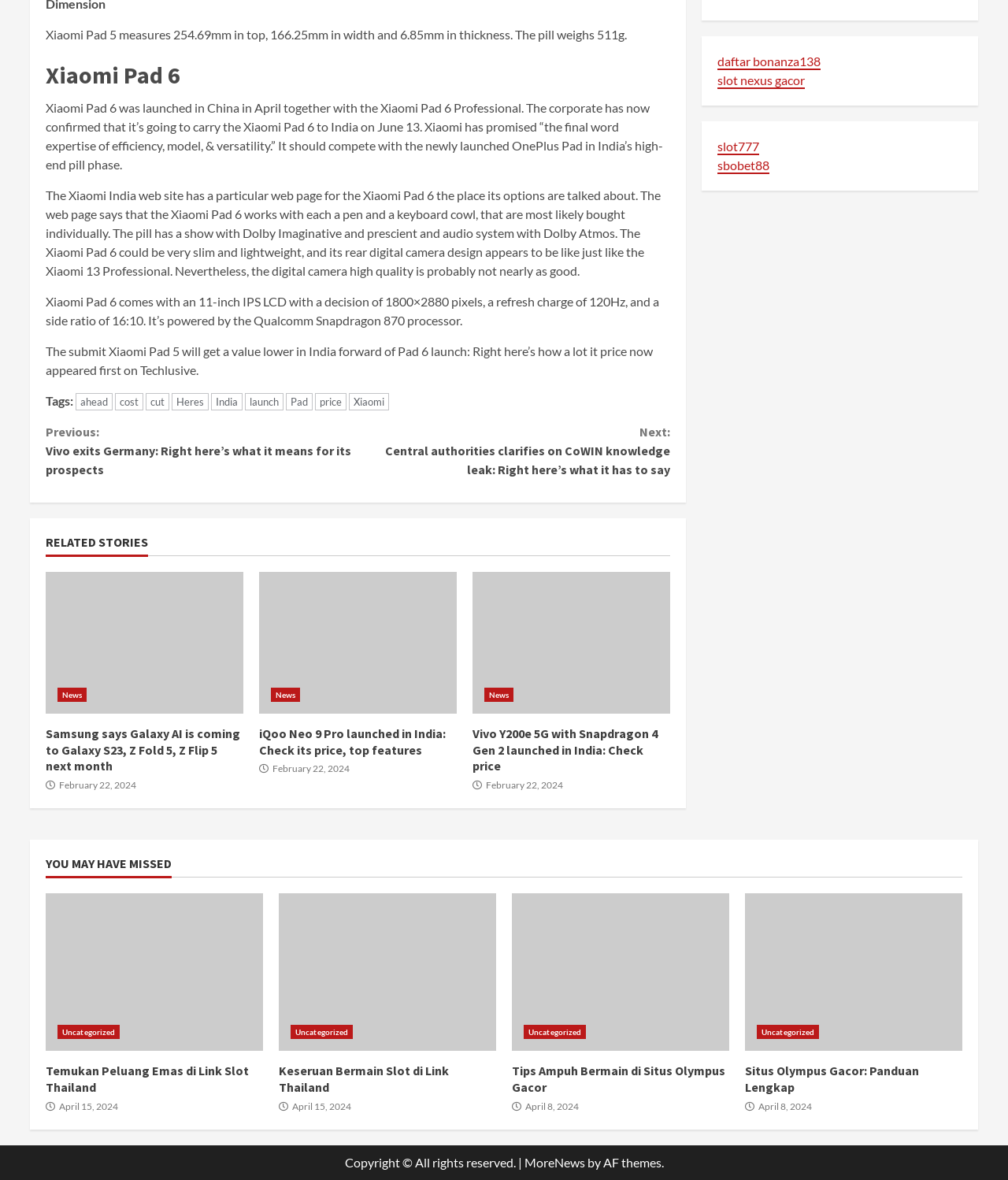What is the category of the article 'Temukan Peluang Emas di Link Slot Thailand'?
Refer to the screenshot and answer in one word or phrase.

Uncategorized